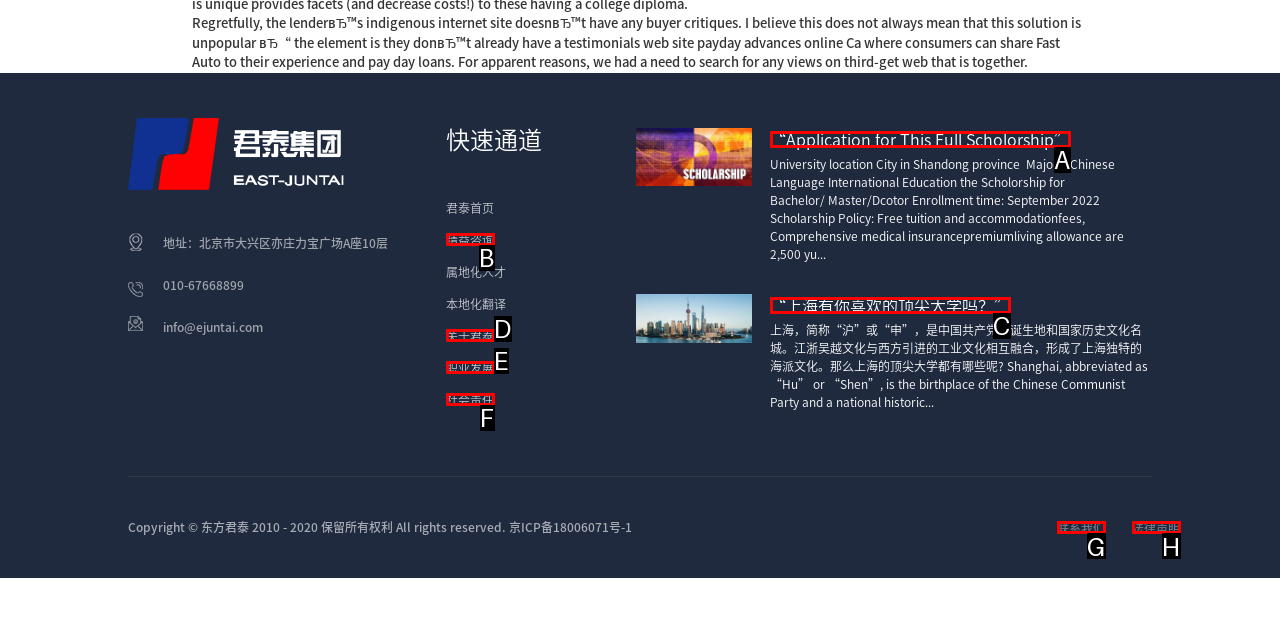From the provided options, which letter corresponds to the element described as: “Application for This Full Scholorship”
Answer with the letter only.

A